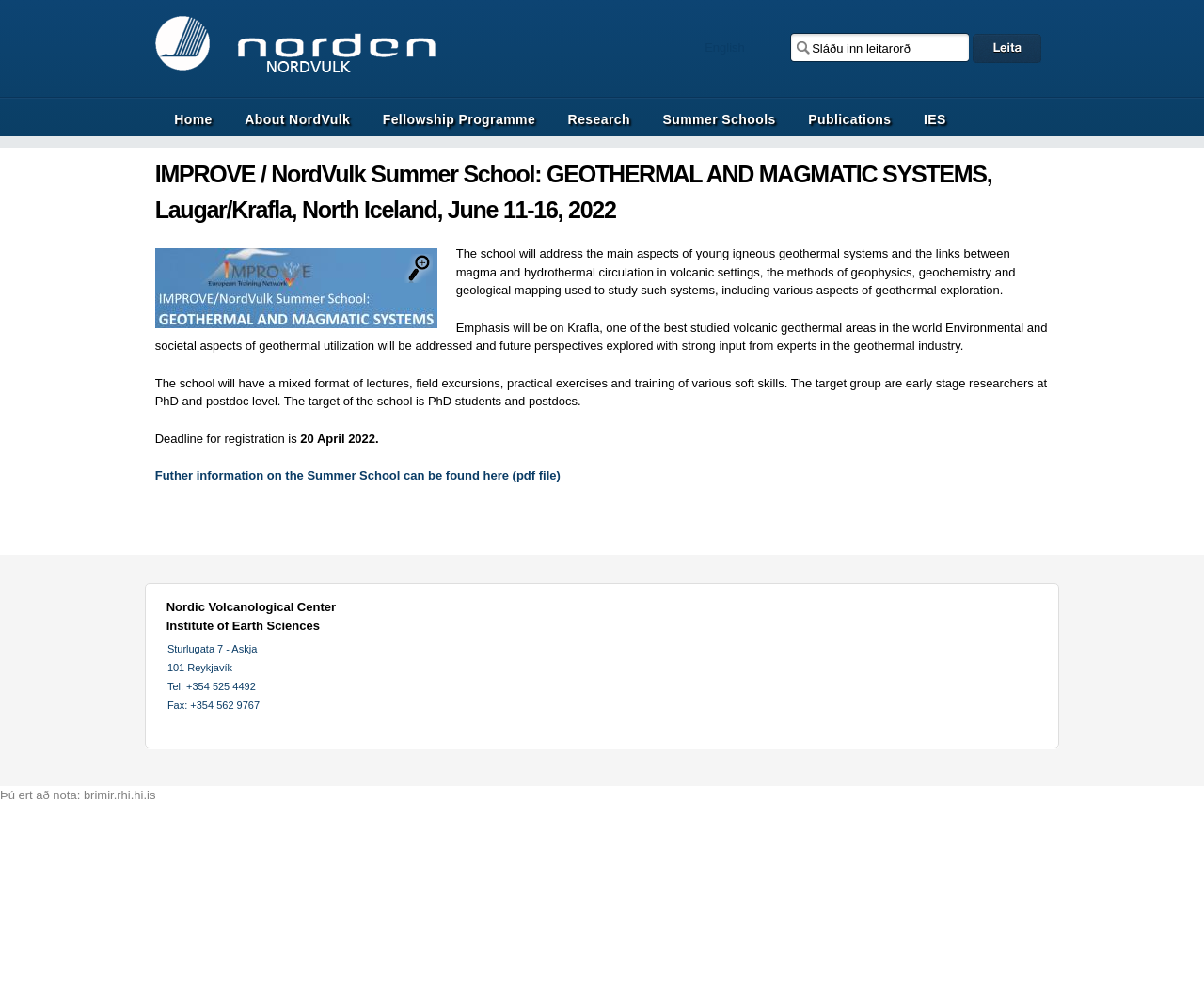Give a comprehensive overview of the webpage, including key elements.

The webpage is about the NordVulk Summer School, specifically focused on geothermal and magmatic systems. At the top left, there is an image of the University of Iceland. Below it, there is a search form with a text box and a "Leita" (Search) button. To the right of the search form, there are links to switch to English and navigate to the home page, about NordVulk, fellowship program, research, summer schools, publications, and IES.

The main content of the page is divided into two sections. The top section has a heading that describes the summer school, which is about geothermal and magmatic systems in Laugar/Krafla, North Iceland, from June 11-16, 2022. Below the heading, there is a brief description of the school, which includes the topics that will be covered, such as geophysics, geochemistry, and geological mapping.

The second section of the main content has three paragraphs of text that provide more details about the summer school. The first paragraph explains the focus of the school, which is on young igneous geothermal systems and the links between magma and hydrothermal circulation in volcanic settings. The second paragraph discusses the environmental and societal aspects of geothermal utilization, and the third paragraph describes the format of the school, which includes lectures, field excursions, practical exercises, and training of various soft skills.

Below the main content, there is a link to further information about the summer school in a PDF file. At the bottom of the page, there is a footer section that contains contact information for the Nordic Volcanological Center Institute of Earth Sciences, including the address, phone number, and fax number.